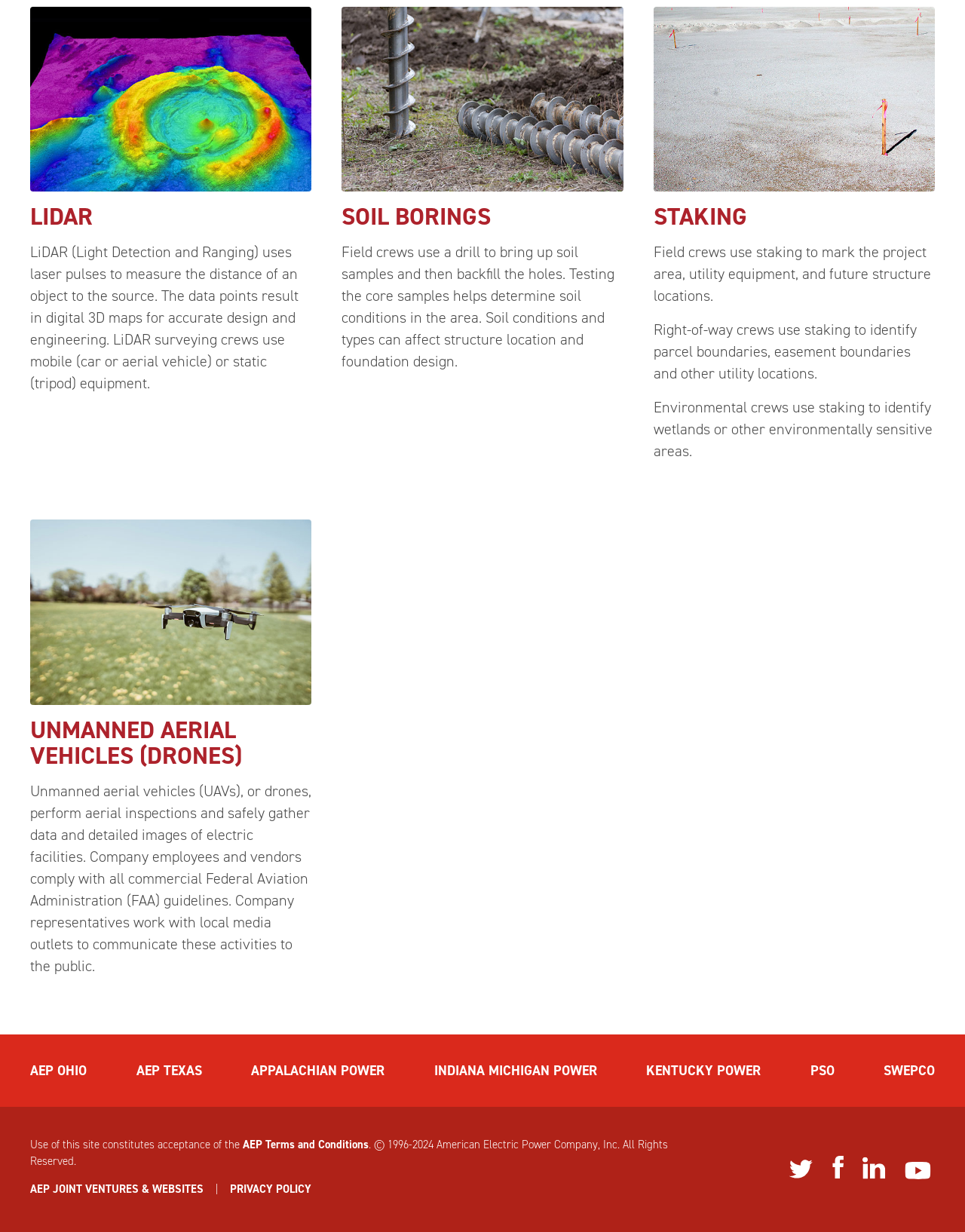Look at the image and write a detailed answer to the question: 
How many links are there to different power companies?

The webpage contains links to six different power companies: AEP OHIO, AEP TEXAS, APPALACHIAN POWER, INDIANA MICHIGAN POWER, KENTUCKY POWER, and PSO.